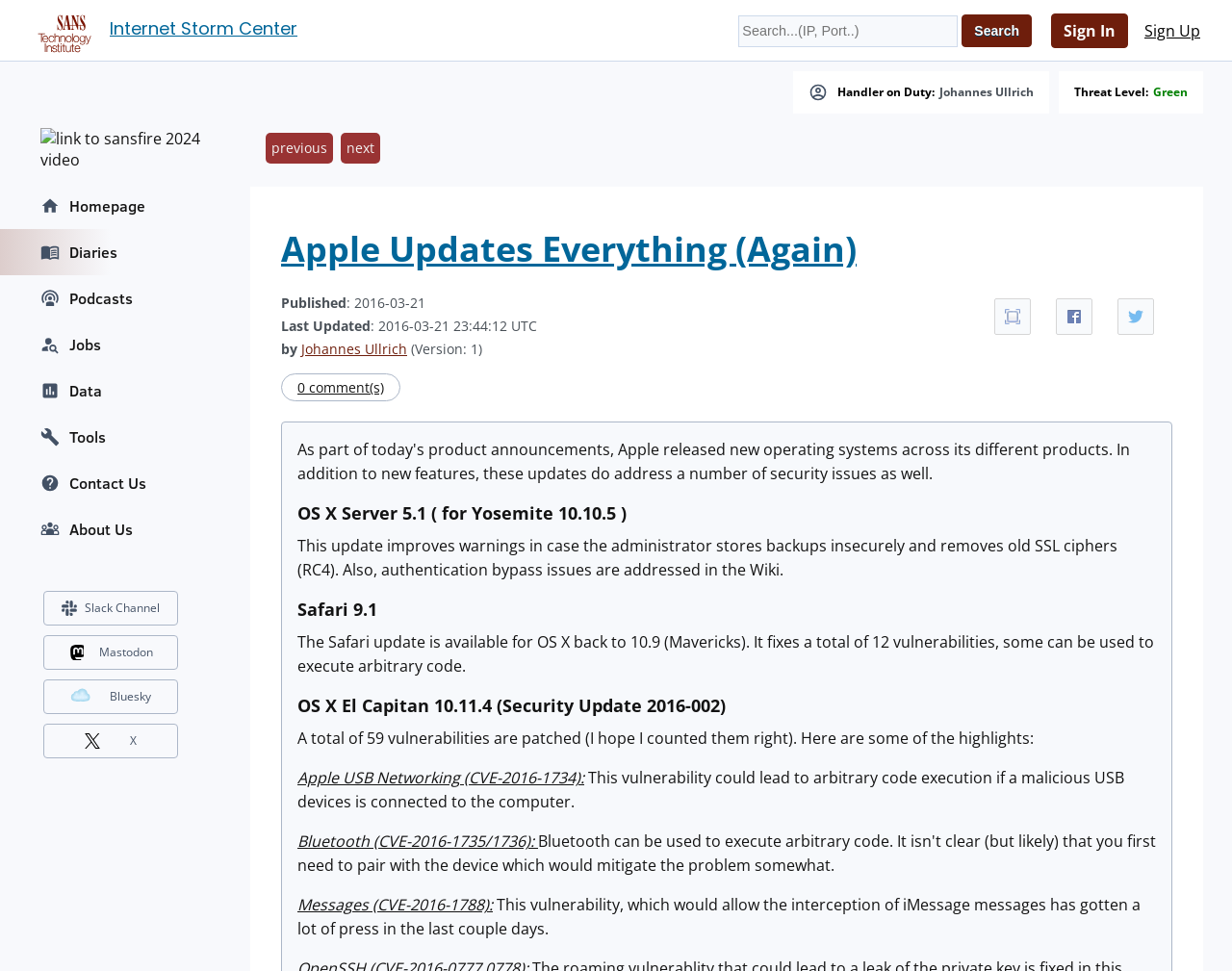Locate the bounding box coordinates of the element I should click to achieve the following instruction: "Sign In".

[0.853, 0.013, 0.916, 0.05]